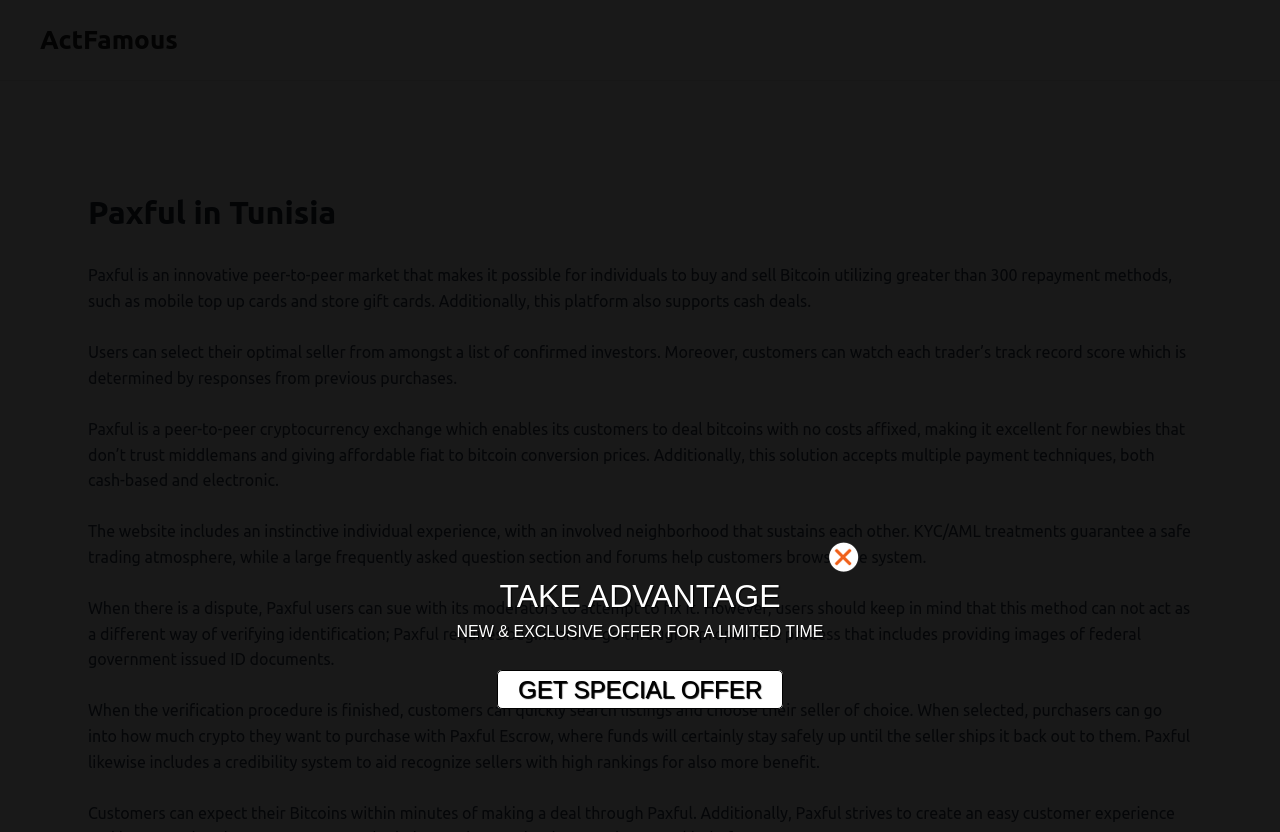Determine the bounding box for the UI element described here: "ActFamous".

[0.031, 0.031, 0.139, 0.065]